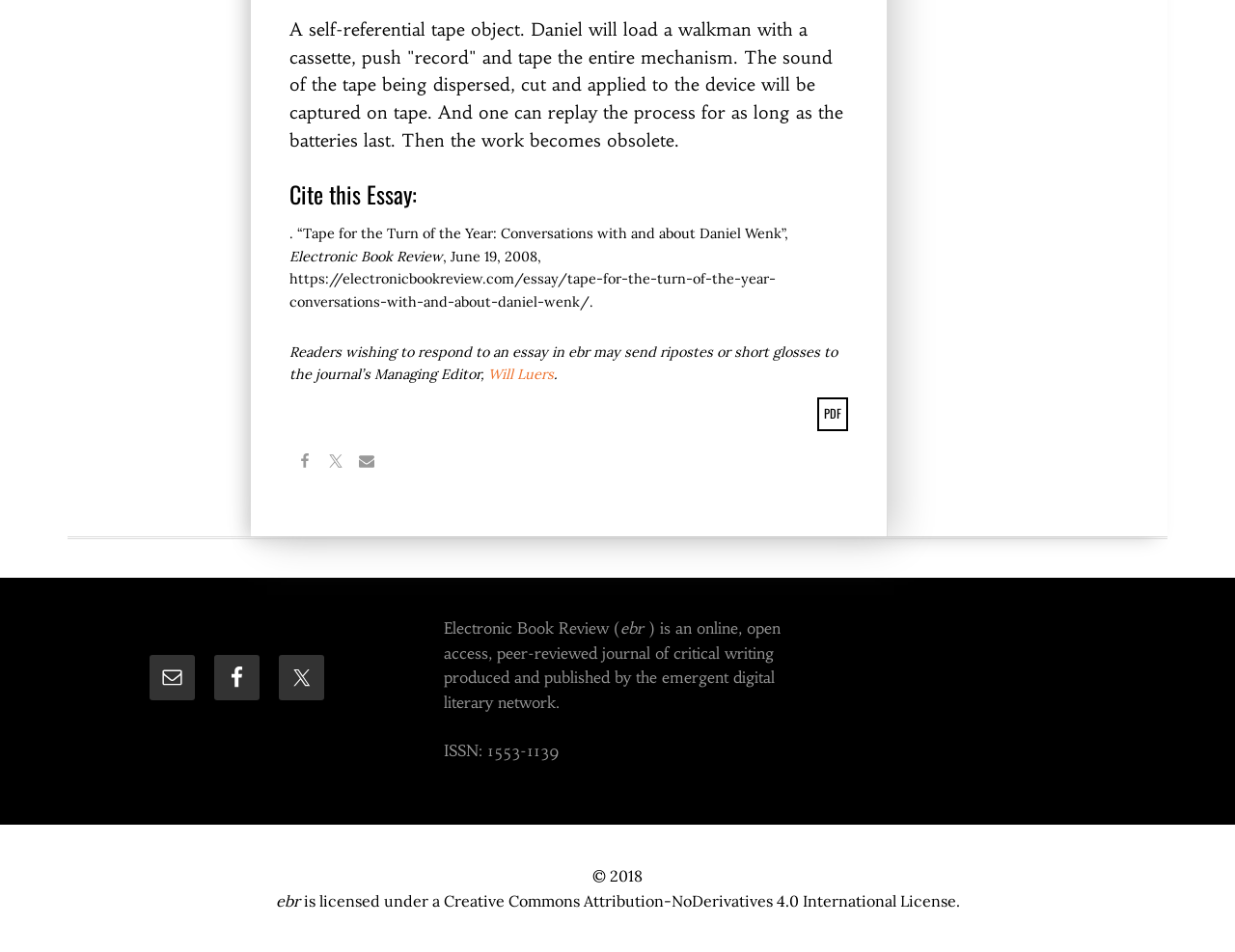What is the name of the journal?
Please answer the question with as much detail and depth as you can.

The name of the journal can be found in the StaticText element with ID 700, which contains the text 'Electronic Book Review'. This text is likely the name of the journal because it is prominently displayed on the page and is mentioned in the context of the essay.